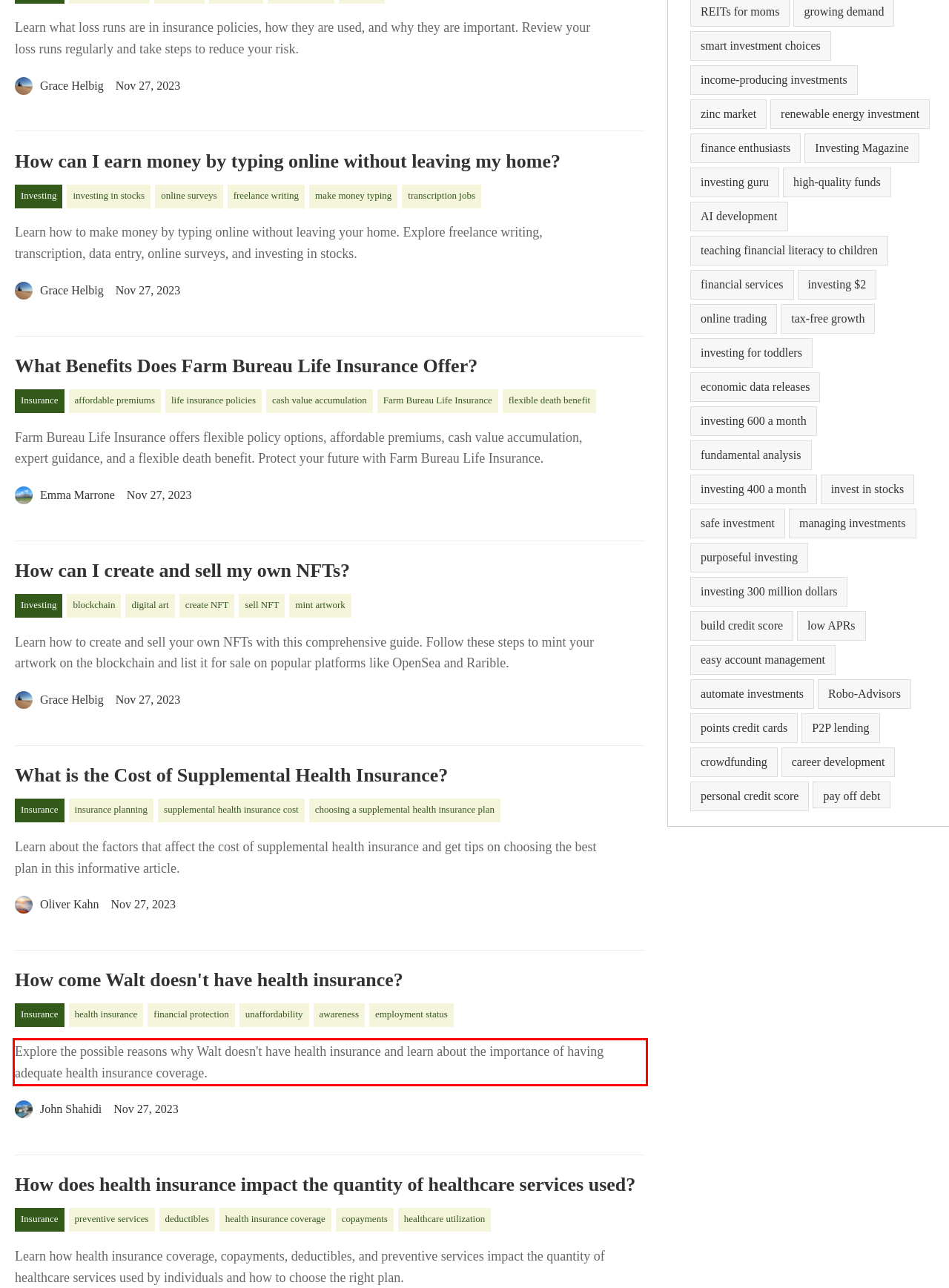Observe the screenshot of the webpage that includes a red rectangle bounding box. Conduct OCR on the content inside this red bounding box and generate the text.

Explore the possible reasons why Walt doesn't have health insurance and learn about the importance of having adequate health insurance coverage.